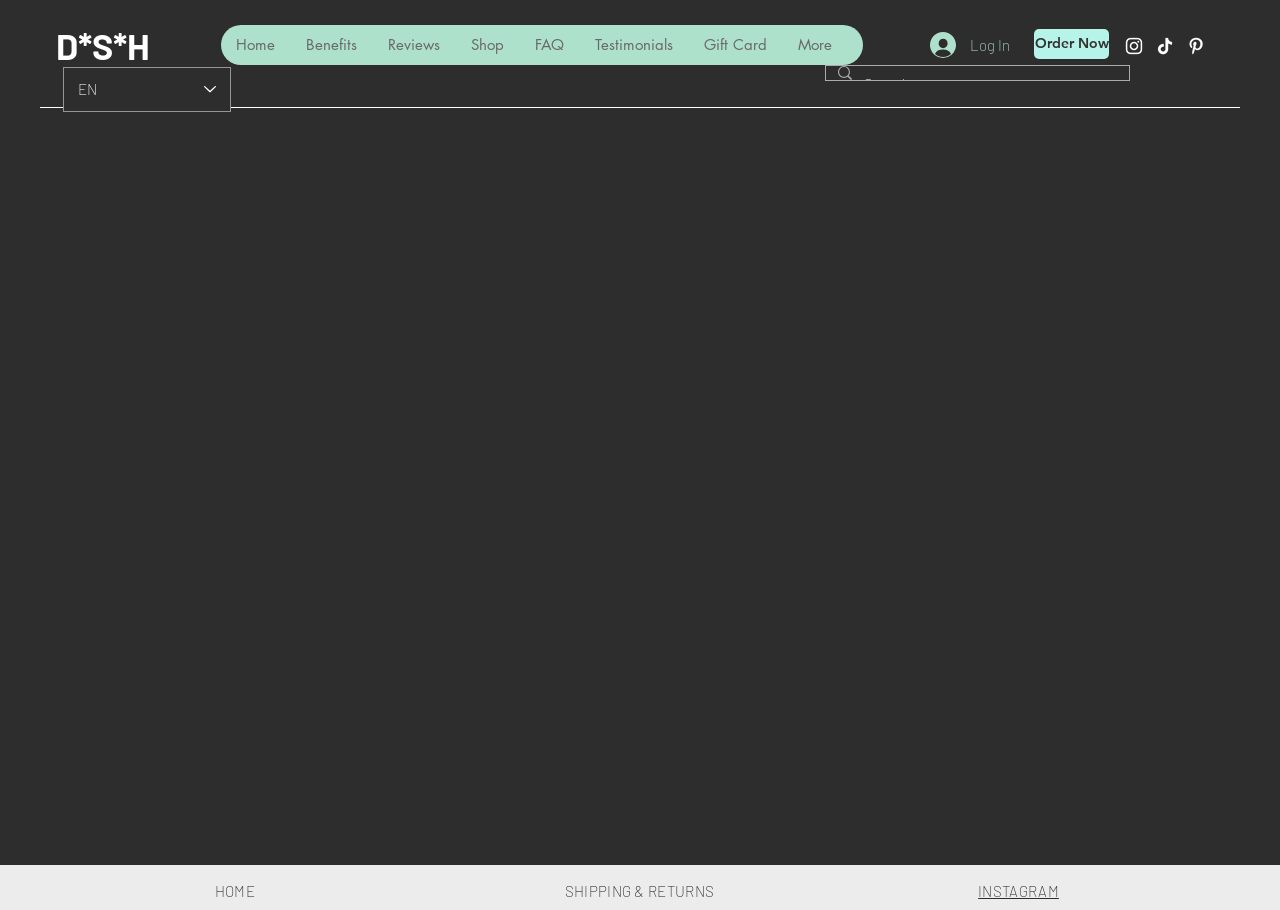Answer the question in a single word or phrase:
How many social media links are there?

3